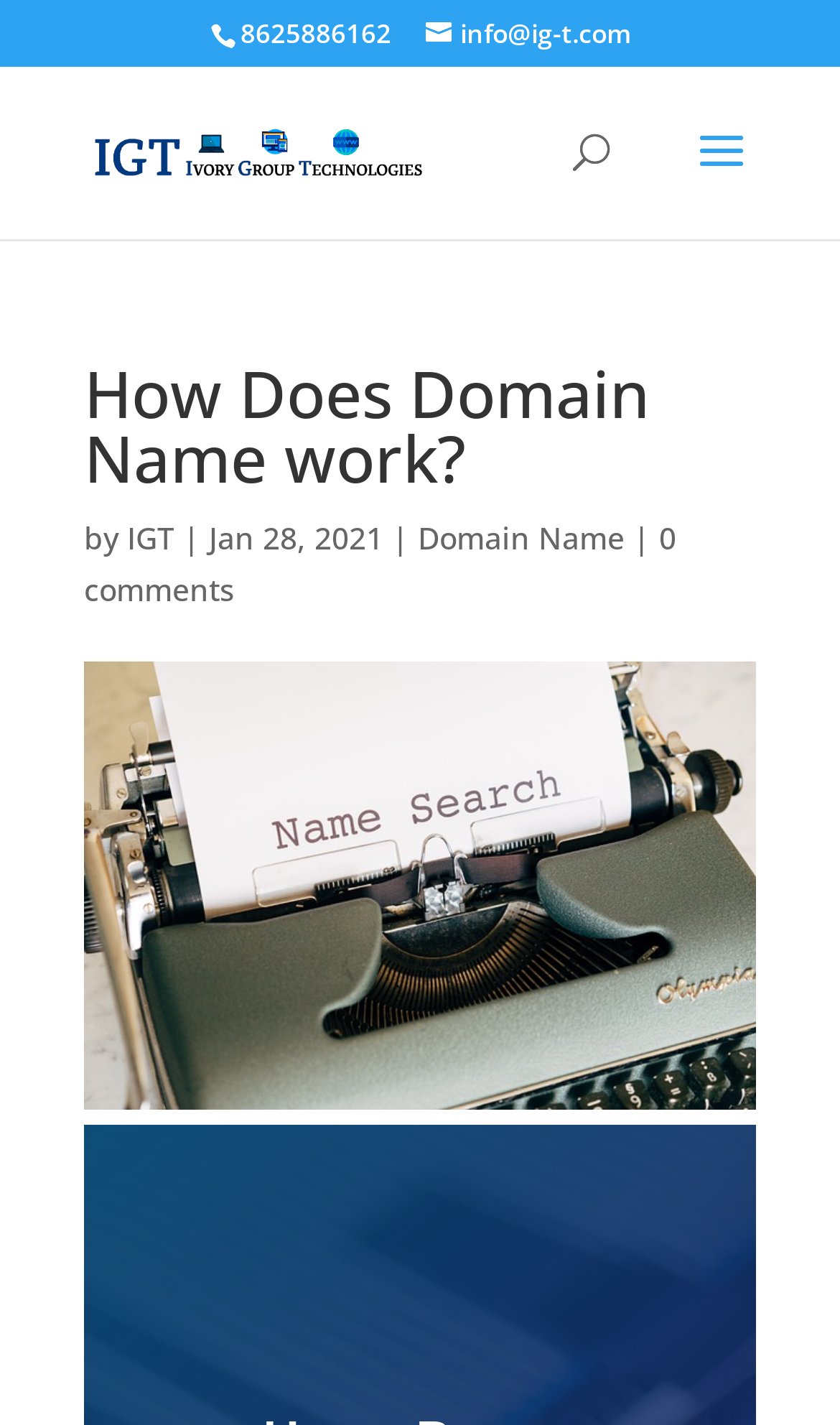Please provide a detailed answer to the question below by examining the image:
What is the phone number on the webpage?

I found the phone number by looking at the StaticText element with the OCR text '8625886162' located at the top of the webpage.